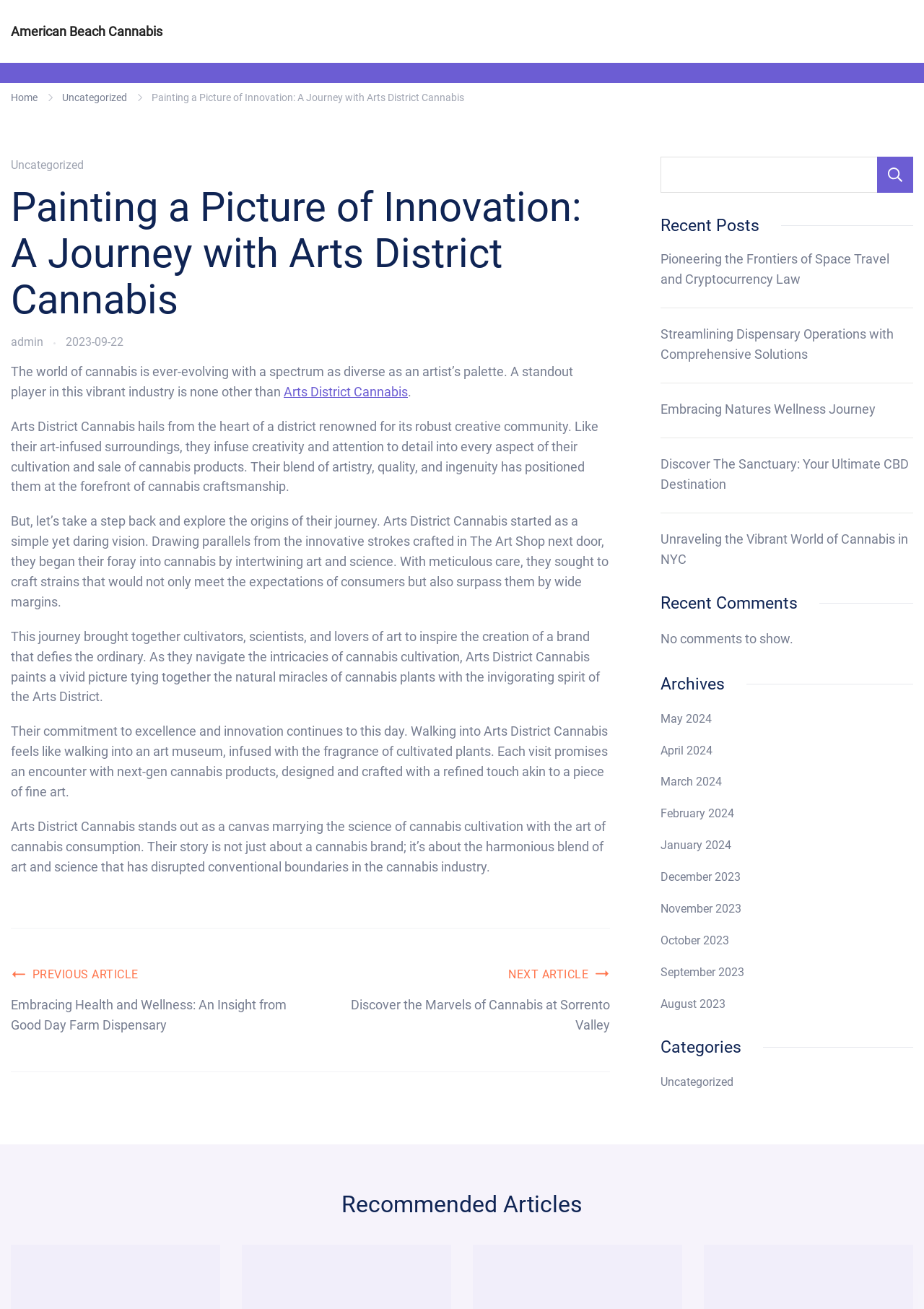Determine the bounding box coordinates of the region that needs to be clicked to achieve the task: "Search for something".

[0.715, 0.12, 0.988, 0.147]